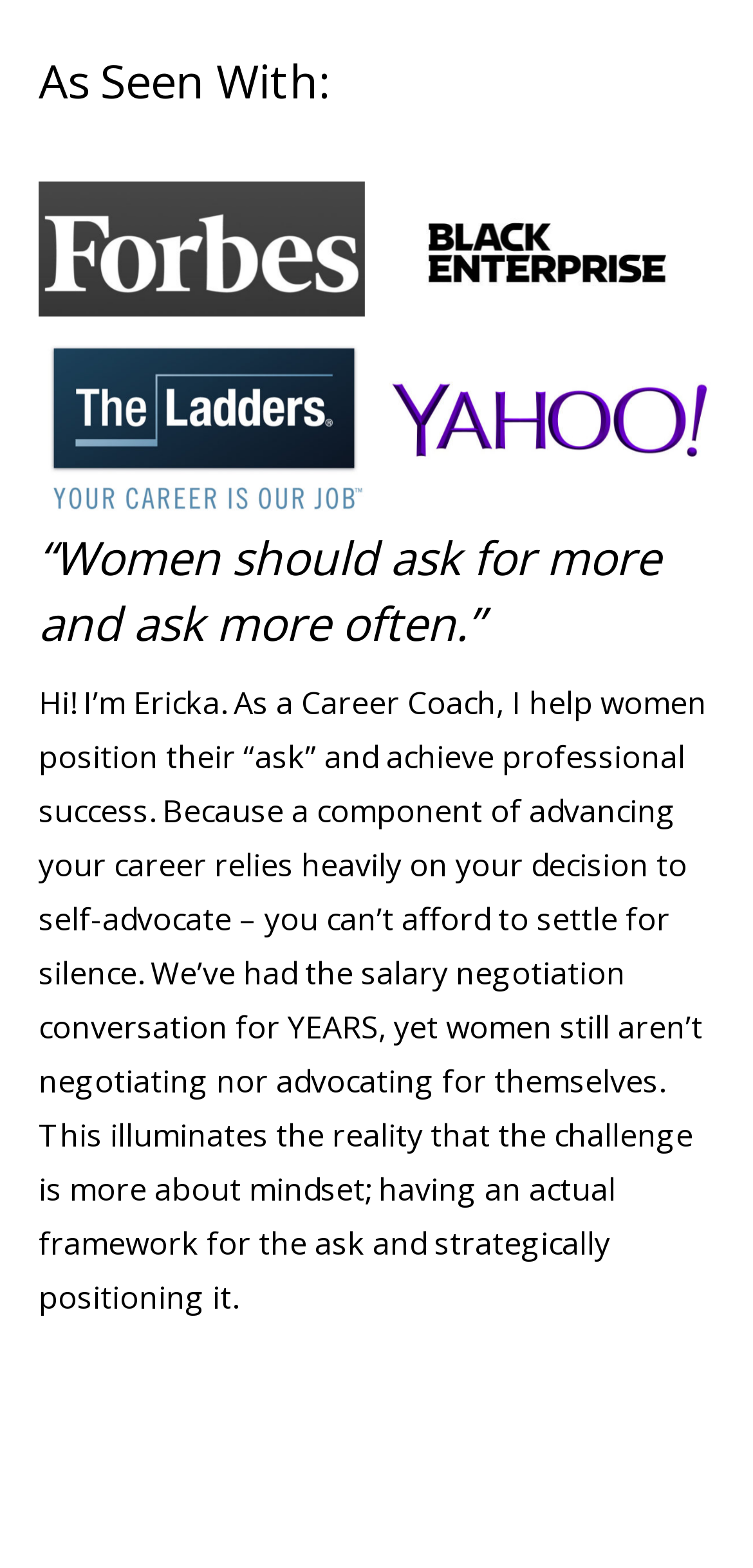Using the description: "title="image1"", identify the bounding box of the corresponding UI element in the screenshot.

[0.51, 0.116, 0.944, 0.196]